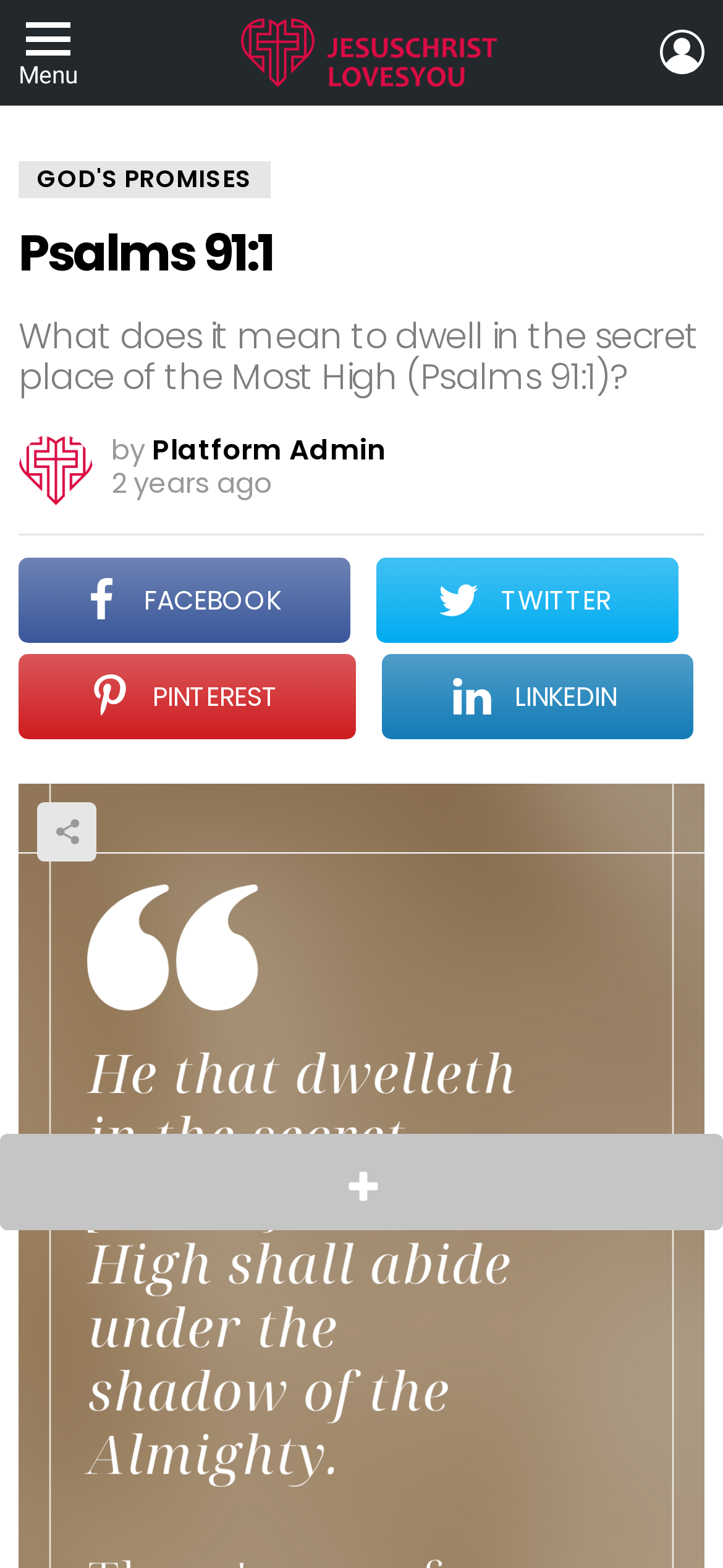Kindly provide the bounding box coordinates of the section you need to click on to fulfill the given instruction: "Go to page 1".

[0.0, 0.723, 1.0, 0.785]